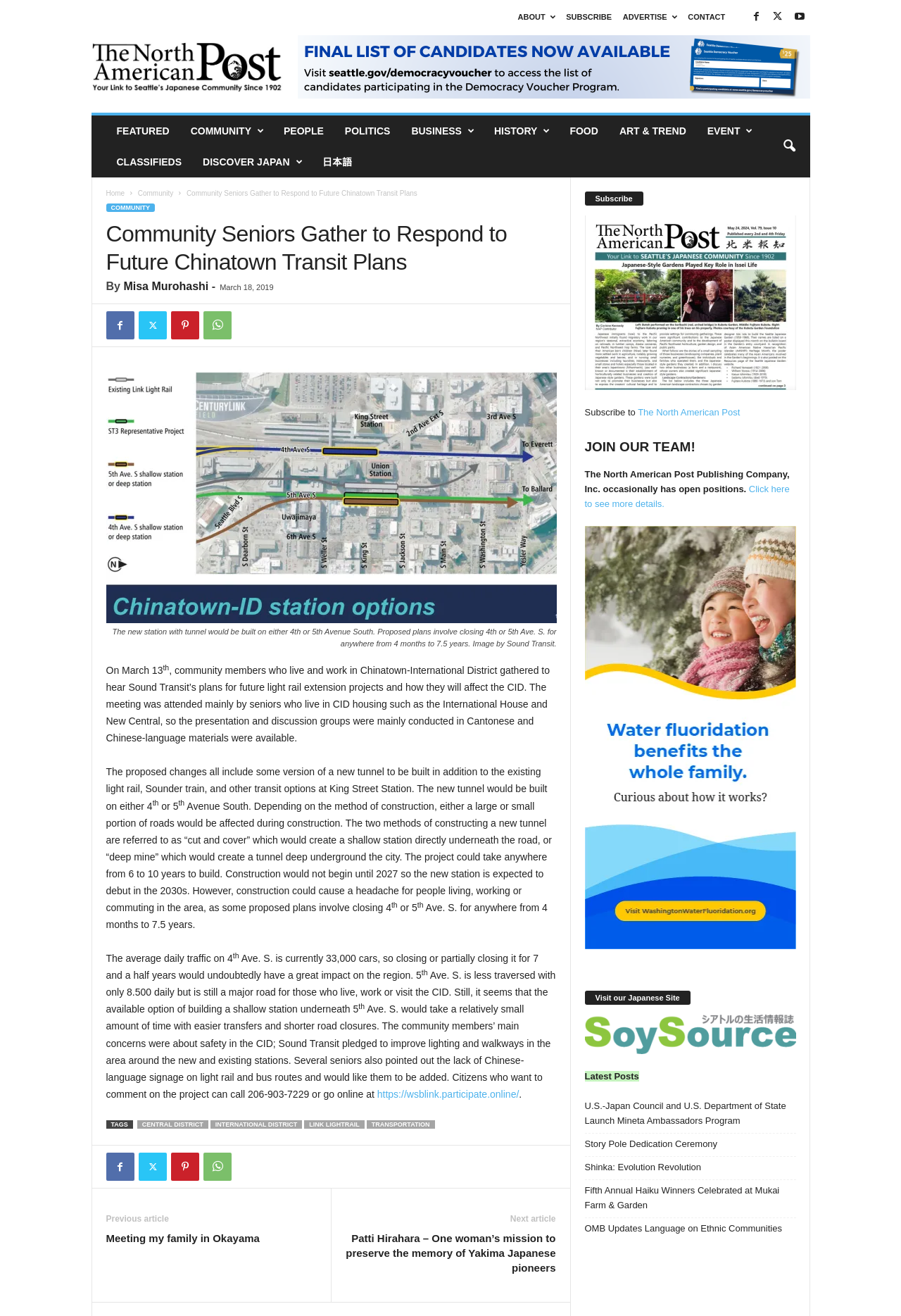Please specify the bounding box coordinates of the clickable region to carry out the following instruction: "Learn about project management with a free masterclass". The coordinates should be four float numbers between 0 and 1, in the format [left, top, right, bottom].

None